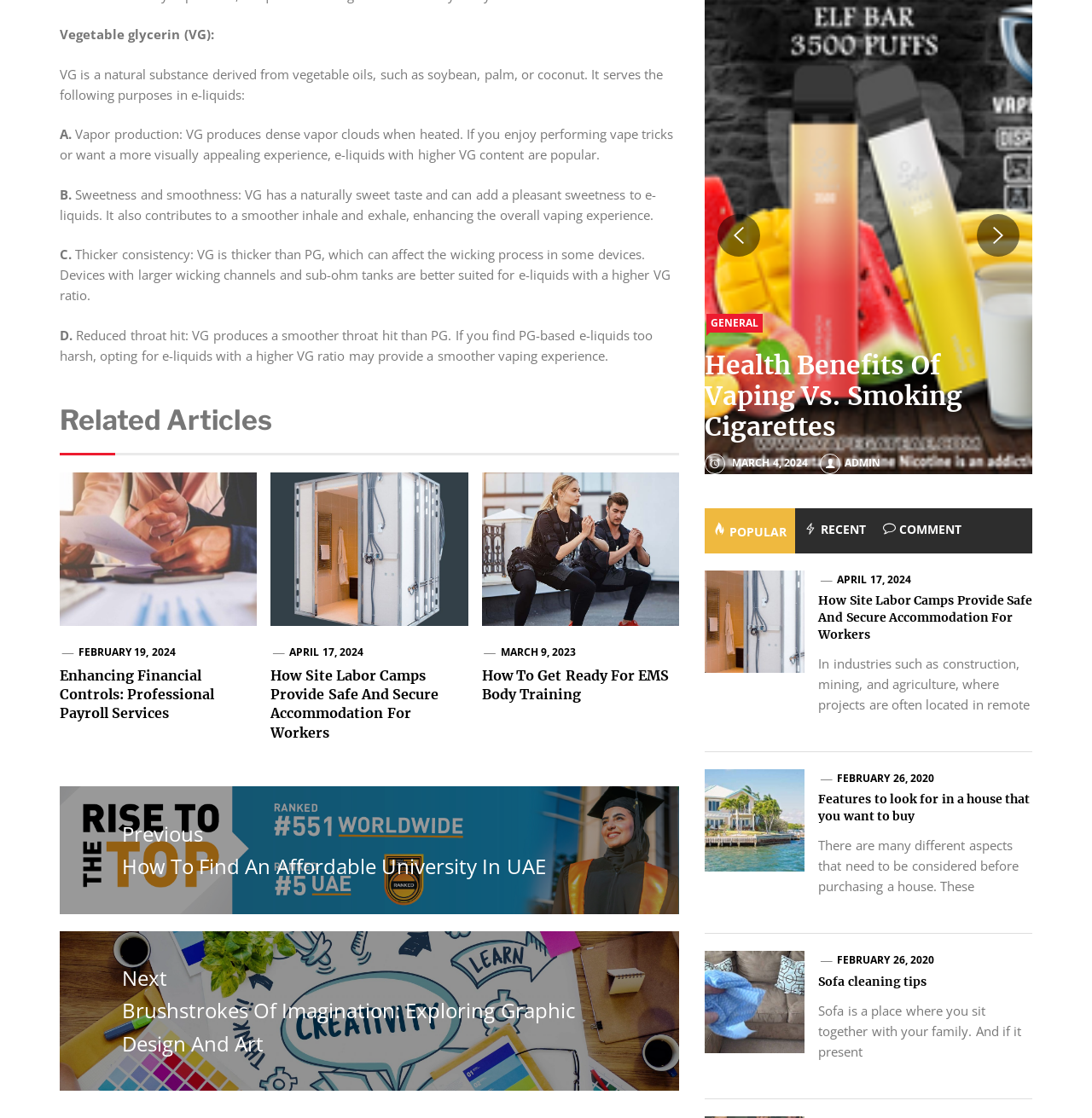For the following element description, predict the bounding box coordinates in the format (top-left x, top-left y, bottom-right x, bottom-right y). All values should be floating point numbers between 0 and 1. Description: February 26, 2020

[0.767, 0.689, 0.855, 0.702]